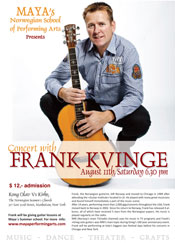What instrument is Frank Kvinge holding?
Look at the image and answer the question using a single word or phrase.

Acoustic guitar